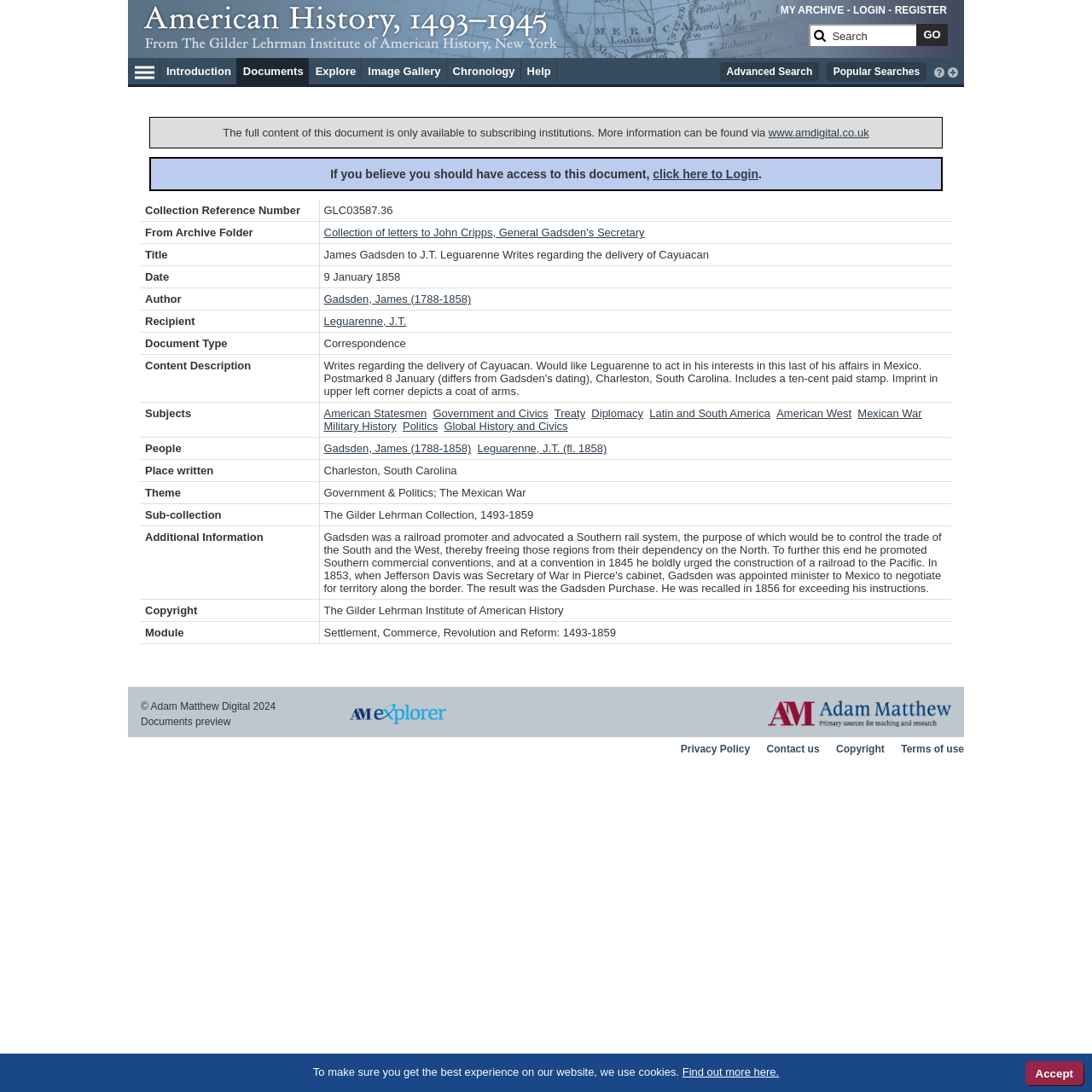Provide a brief response to the question below using a single word or phrase: 
What is the title of the document?

James Gadsden to J.T. Leguarenne Writes regarding the delivery of Cayuacan